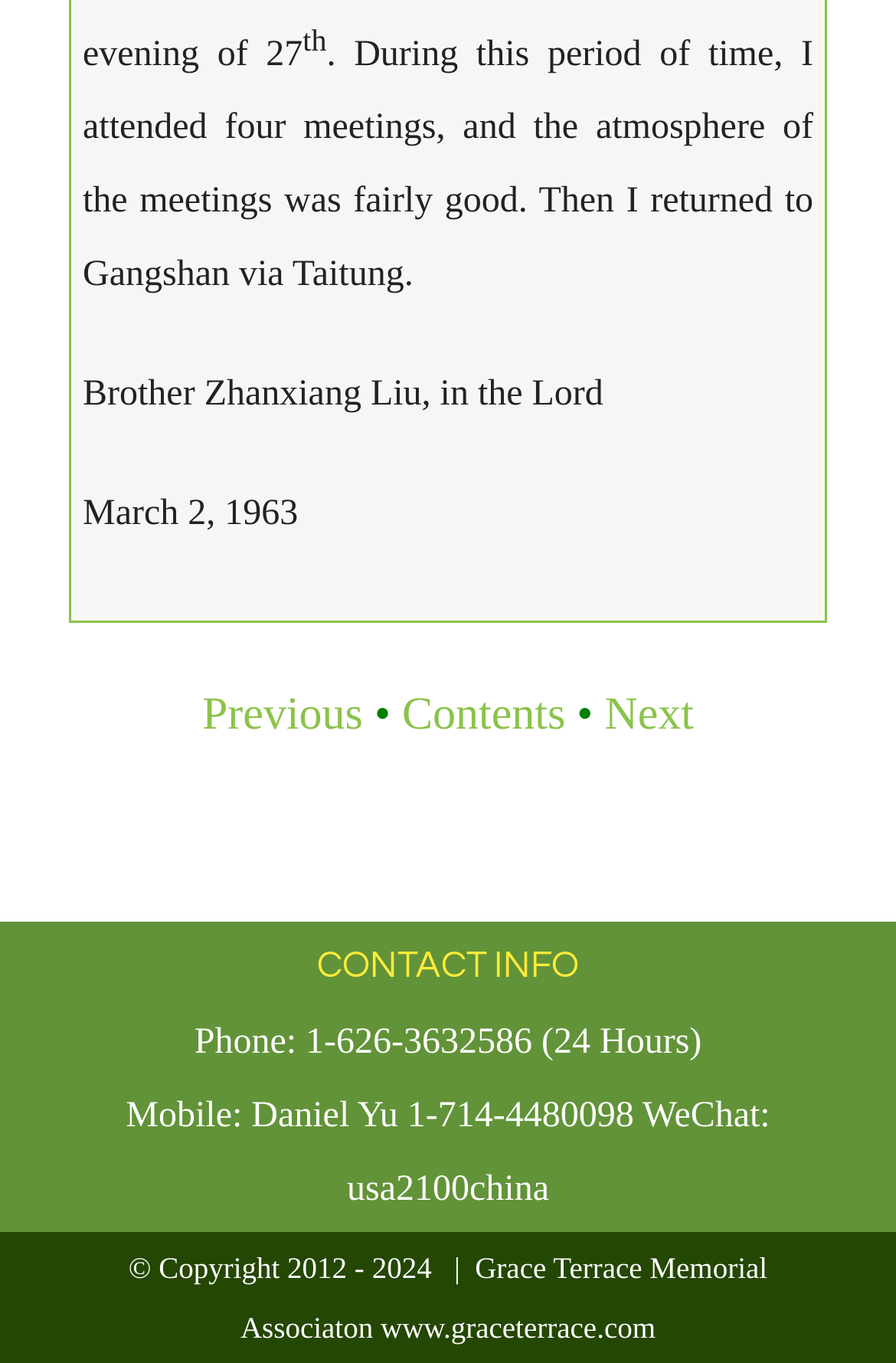Identify and provide the bounding box coordinates of the UI element described: "Daniel Yu 1-714-4480098 WeChat: usa2100china". The coordinates should be formatted as [left, top, right, bottom], with each number being a float between 0 and 1.

[0.281, 0.805, 0.86, 0.888]